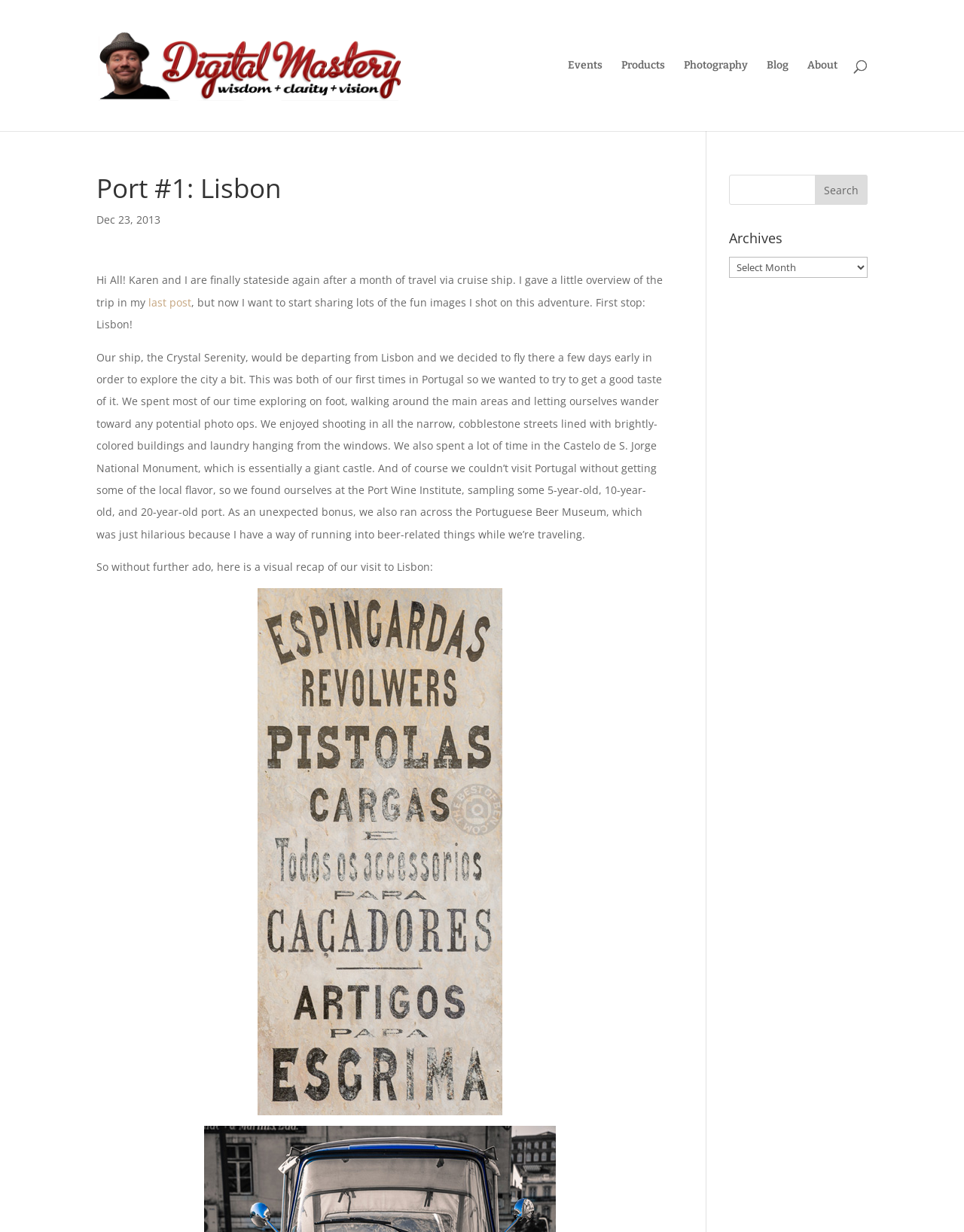Determine and generate the text content of the webpage's headline.

Port #1: Lisbon